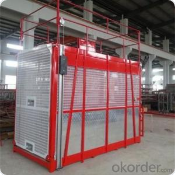What is the purpose of the safety barriers on the hoist?
Relying on the image, give a concise answer in one word or a brief phrase.

To ensure security